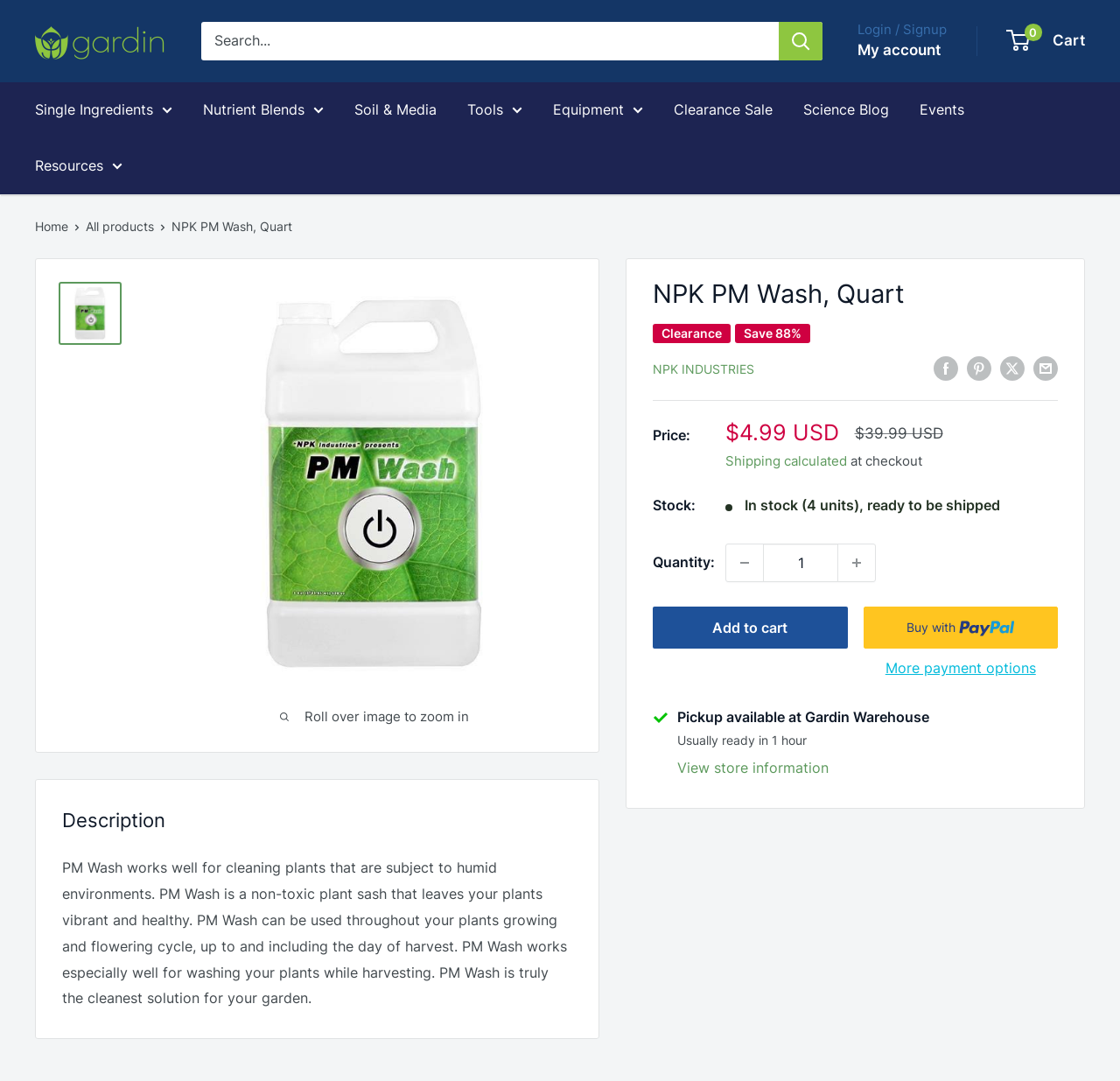Is pickup available for NPK PM Wash, Quart?
Give a thorough and detailed response to the question.

The product information section states that 'Pickup available at Gardin Warehouse'. This indicates that pickup is available for NPK PM Wash, Quart at Gardin Warehouse.